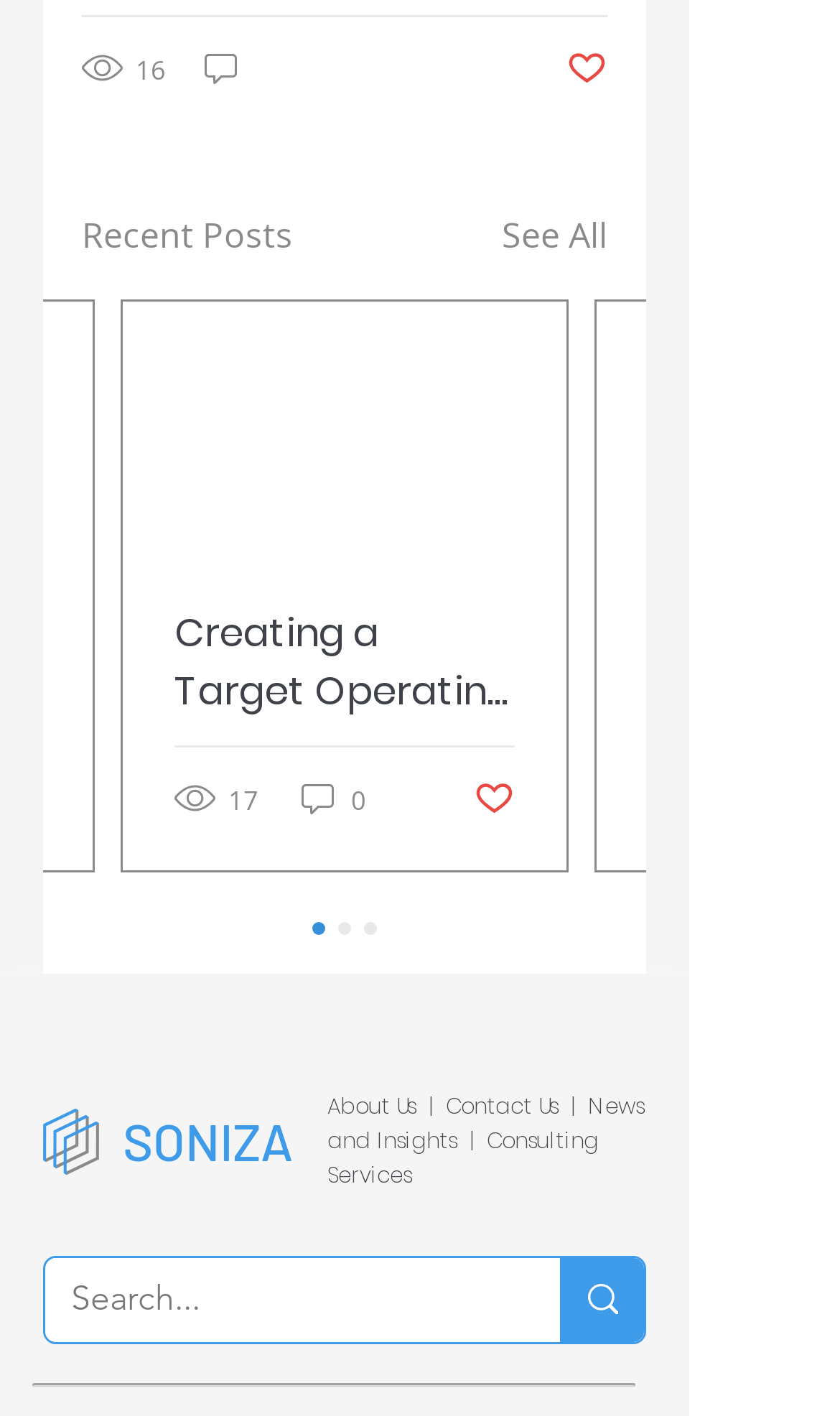How many posts are shown on the recent posts section?
Please provide a comprehensive and detailed answer to the question.

I counted the number of articles under the 'Recent Posts' heading and found only one post.